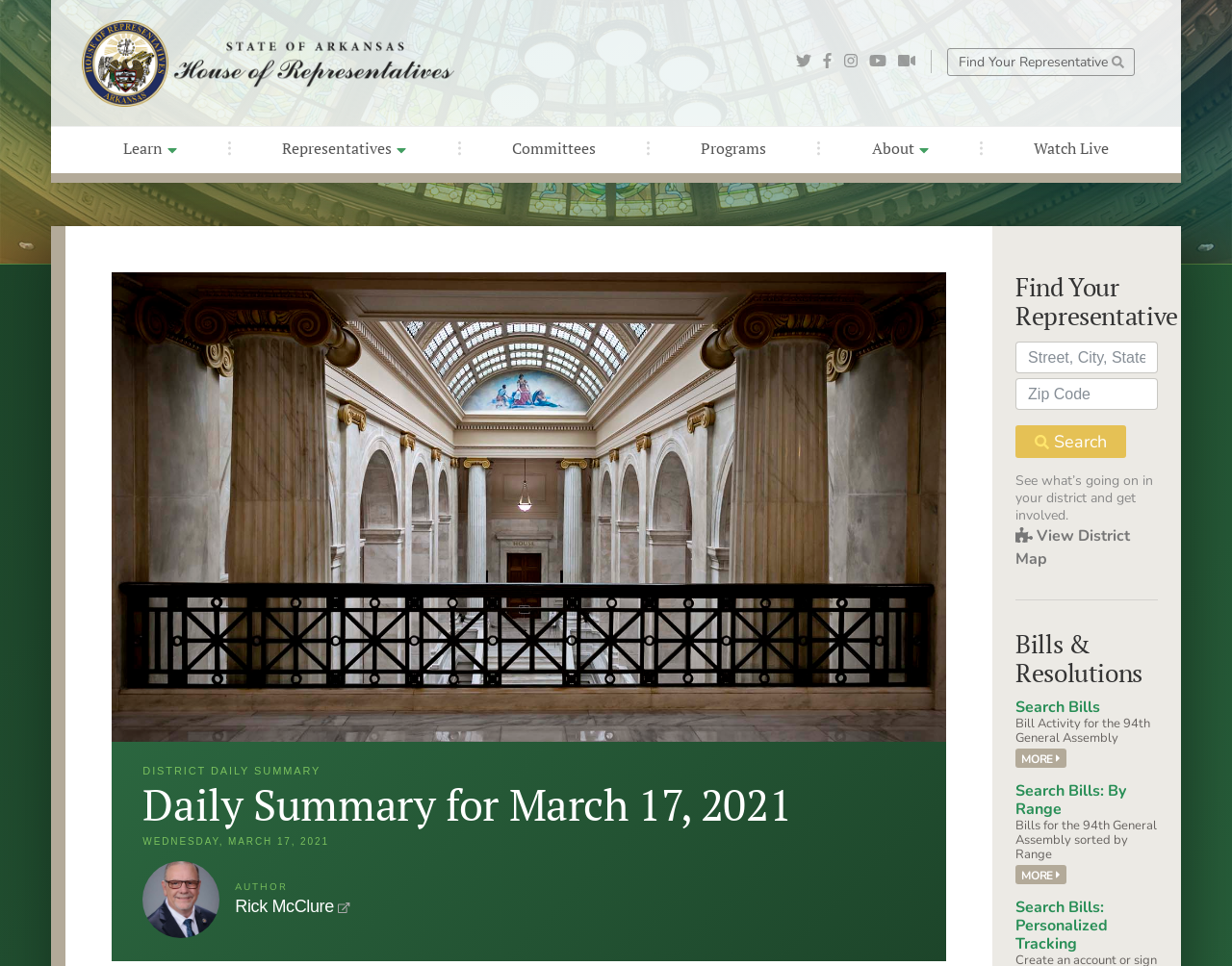Show the bounding box coordinates of the element that should be clicked to complete the task: "Learn more about the Arkansas House of Representatives".

[0.075, 0.135, 0.169, 0.176]